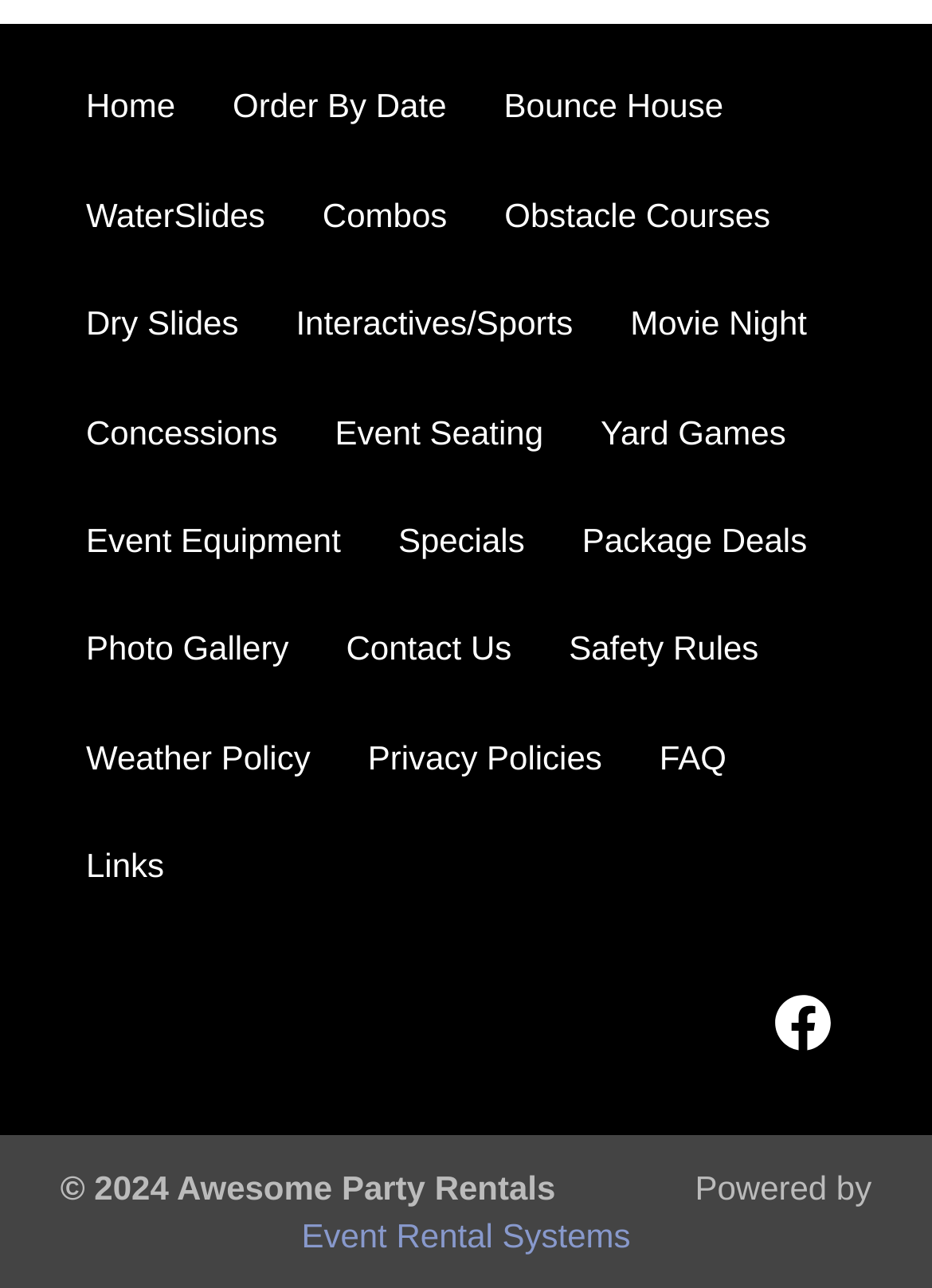Determine the bounding box for the described HTML element: "alt="Facebook" title="Awesome Party Rentals Facebook"". Ensure the coordinates are four float numbers between 0 and 1 in the format [left, top, right, bottom].

[0.831, 0.755, 0.892, 0.831]